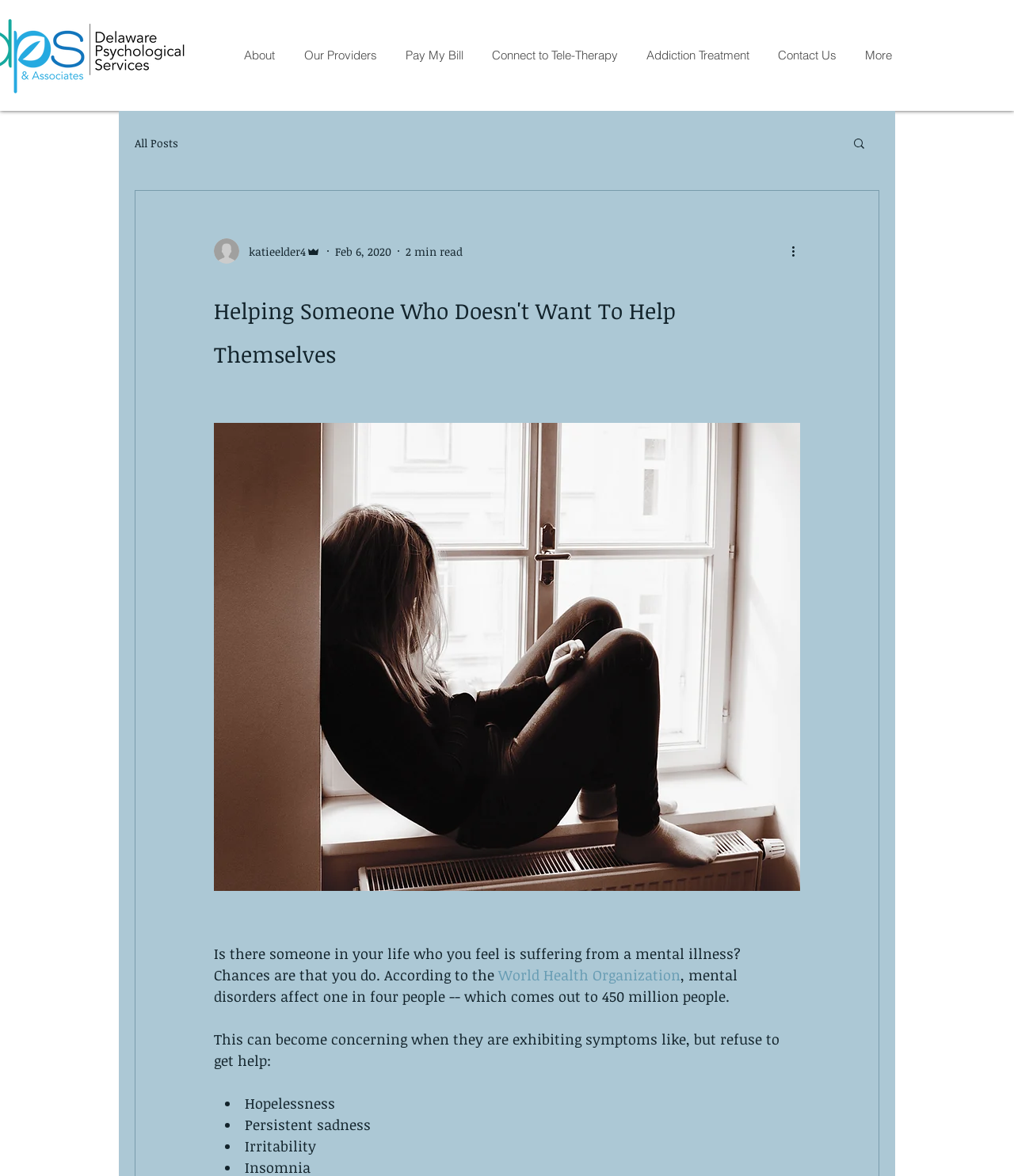Identify the bounding box for the given UI element using the description provided. Coordinates should be in the format (top-left x, top-left y, bottom-right x, bottom-right y) and must be between 0 and 1. Here is the description: All Posts

[0.133, 0.115, 0.176, 0.128]